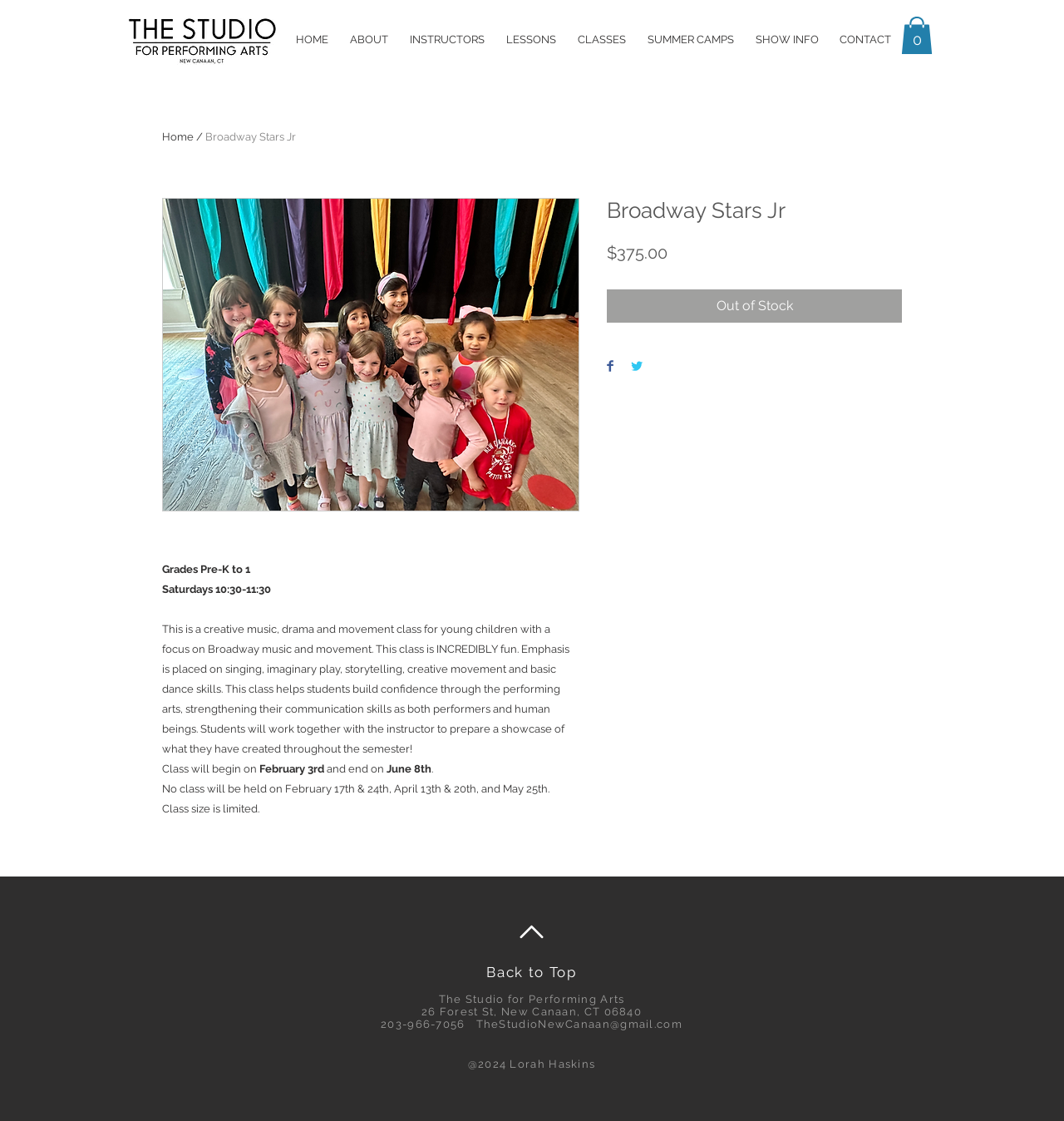Indicate the bounding box coordinates of the element that needs to be clicked to satisfy the following instruction: "Click the CONTACT link". The coordinates should be four float numbers between 0 and 1, i.e., [left, top, right, bottom].

[0.783, 0.022, 0.843, 0.048]